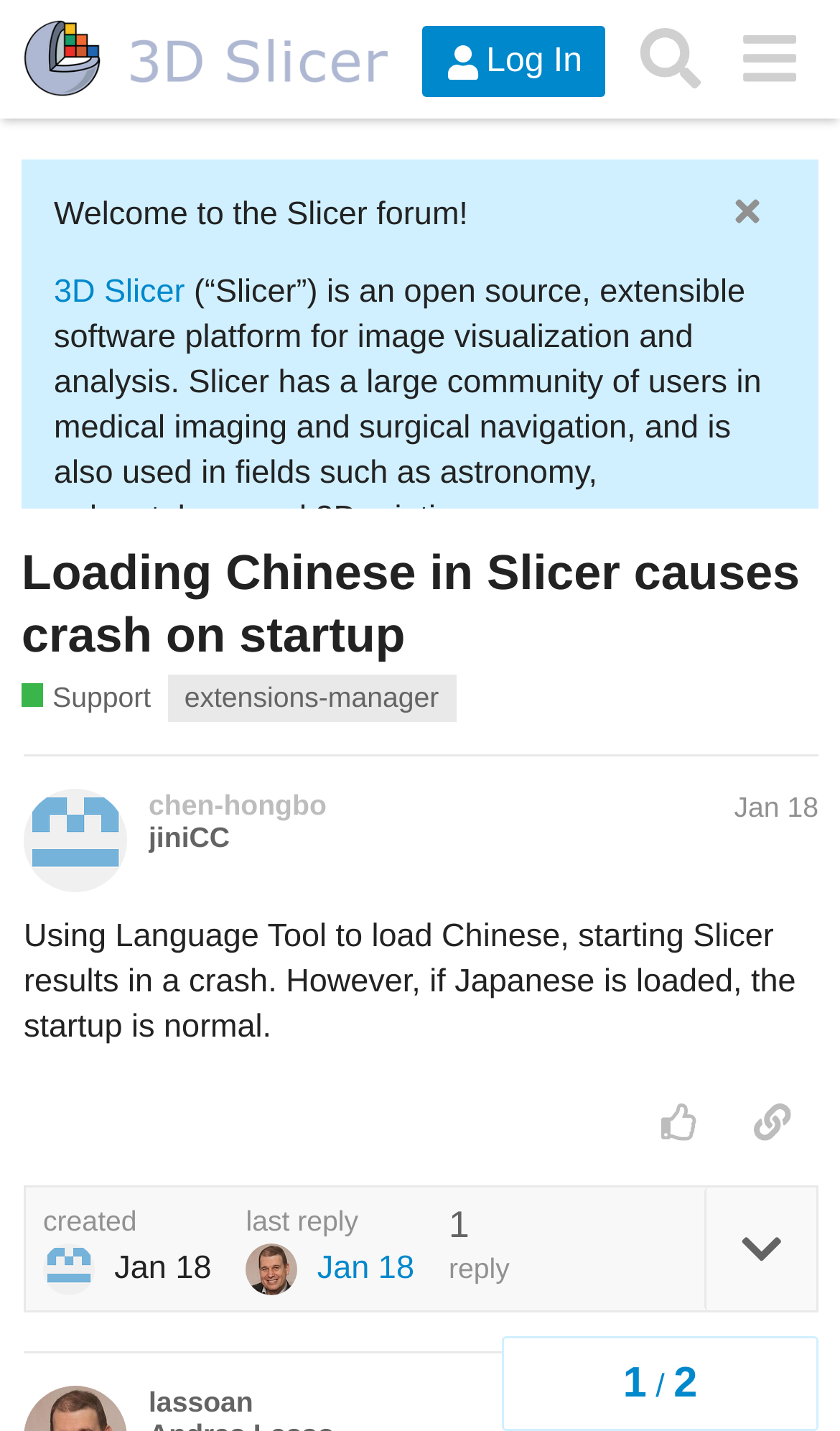What is the name of the software platform?
Please answer the question with as much detail as possible using the screenshot.

The name of the software platform can be found in the static text '“Slicer”) is an open source, extensible software platform for image visualization and analysis.' which is located at the top of the webpage.